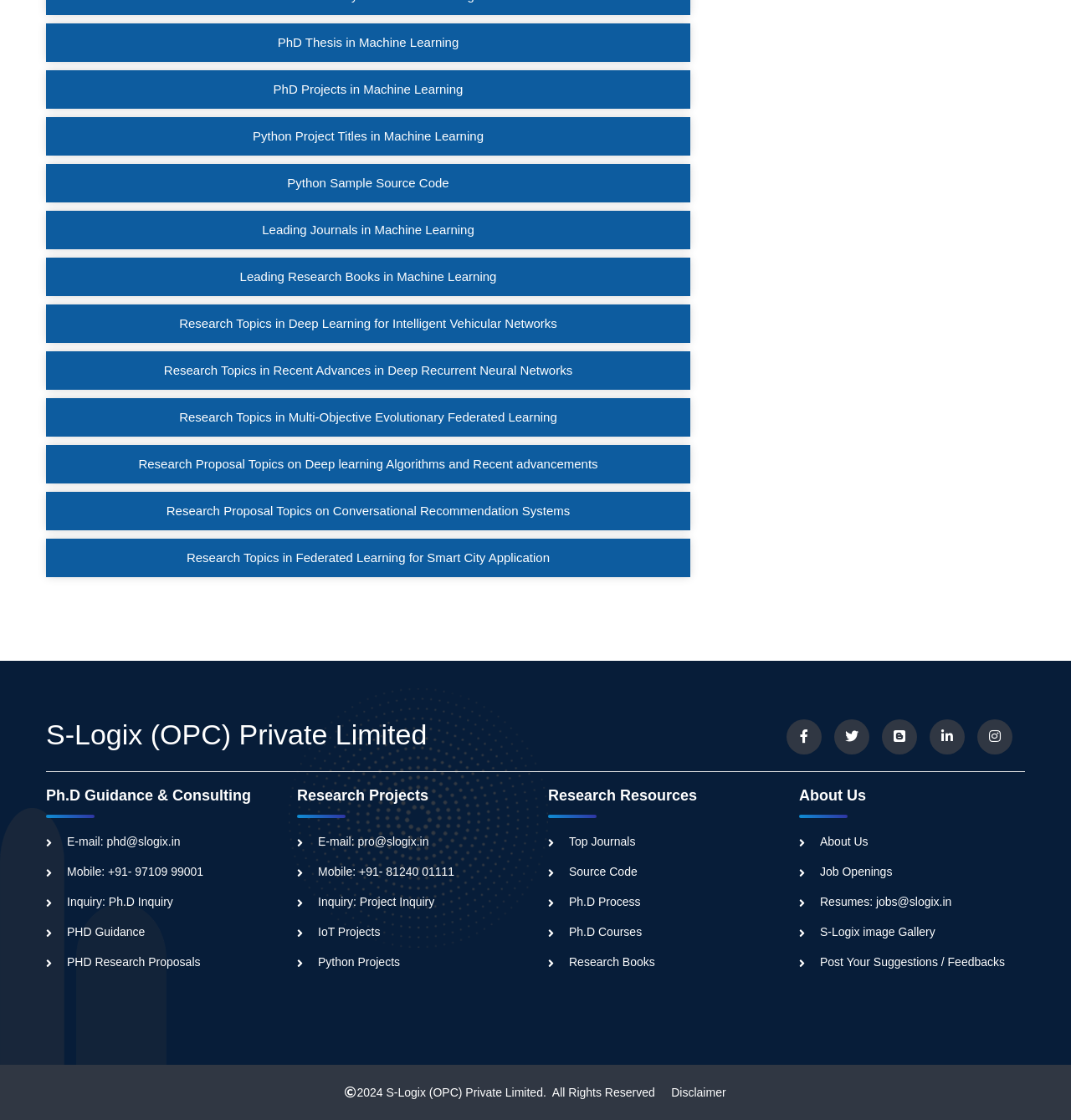Provide the bounding box coordinates for the UI element that is described as: "Leading Journals in Machine Learning".

[0.245, 0.199, 0.443, 0.212]